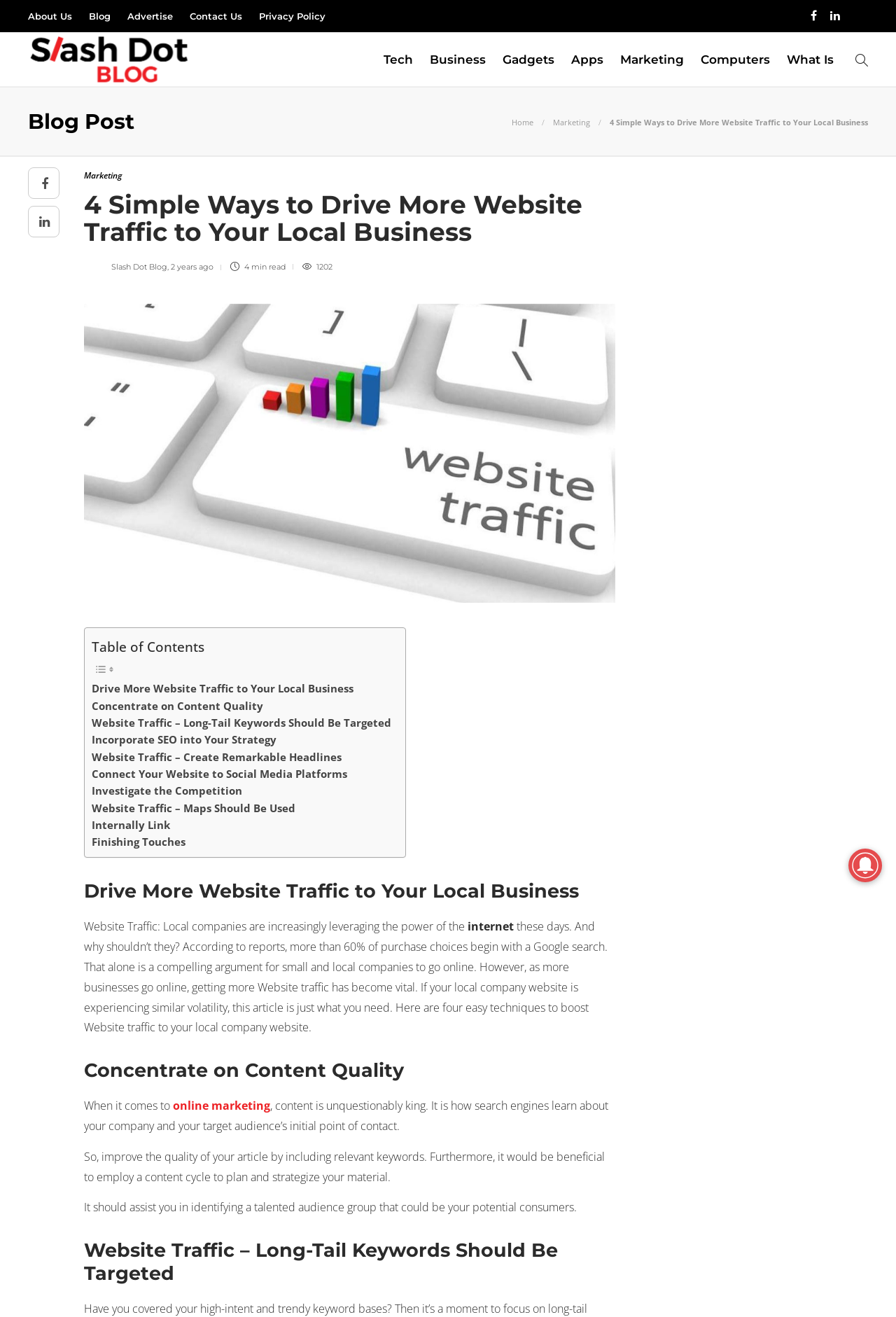Using details from the image, please answer the following question comprehensively:
What is the main topic of this blog post?

The main topic of this blog post is about driving more website traffic to a local business, as indicated by the heading '4 Simple Ways to Drive More Website Traffic to Your Local Business' and the content of the post.